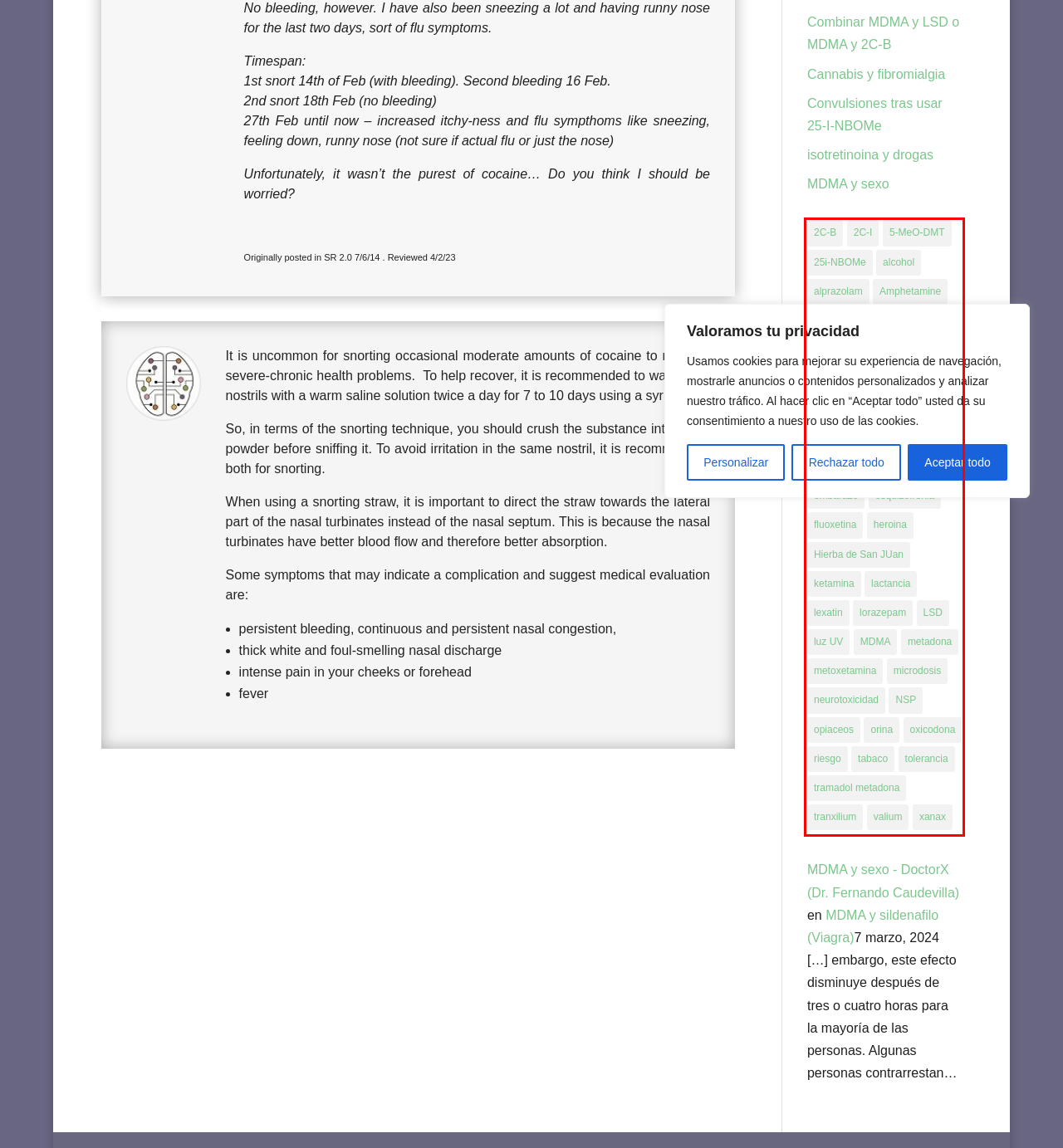In the given screenshot, locate the red bounding box and extract the text content from within it.

2C-B 2C-I 5-MeO-DMT 25i-NBOMe alcohol alprazolam Amphetamine anfetamina benzodiacepinas buprenorfina cannabis cocaina cocaine convulsiones dextroanfetamina diazepam DMT donación de sangre embarazo esquizofrenia fluoxetina heroina Hierba de San JUan ketamina lactancia lexatin lorazepam LSD luz UV MDMA metadona metoxetamina microdosis neurotoxicidad NSP opiaceos orina oxicodona riesgo tabaco tolerancia tramadol metadona tranxilium valium xanax